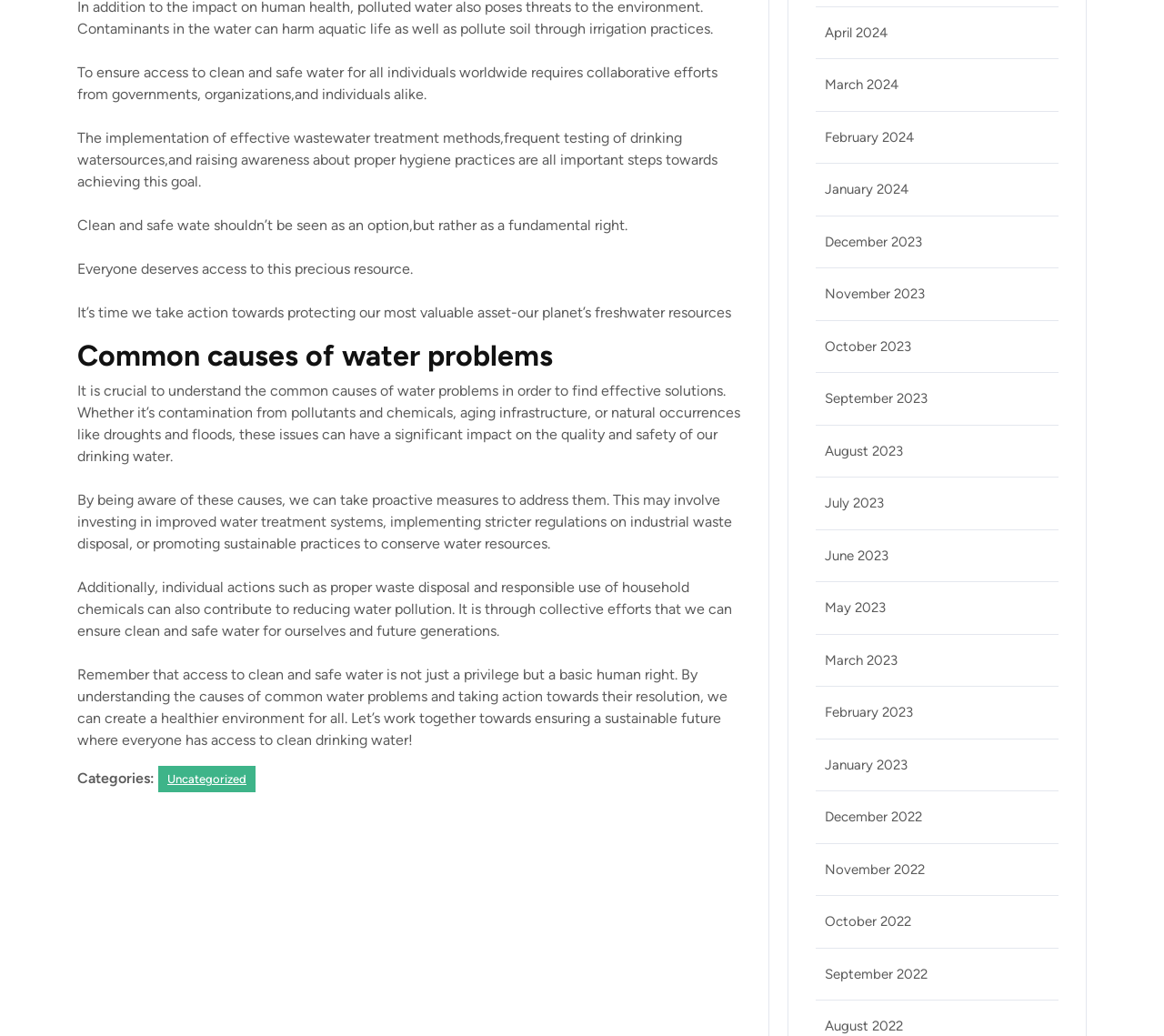Extract the bounding box coordinates for the UI element described by the text: "Uncategorized". The coordinates should be in the form of [left, top, right, bottom] with values between 0 and 1.

[0.136, 0.739, 0.22, 0.765]